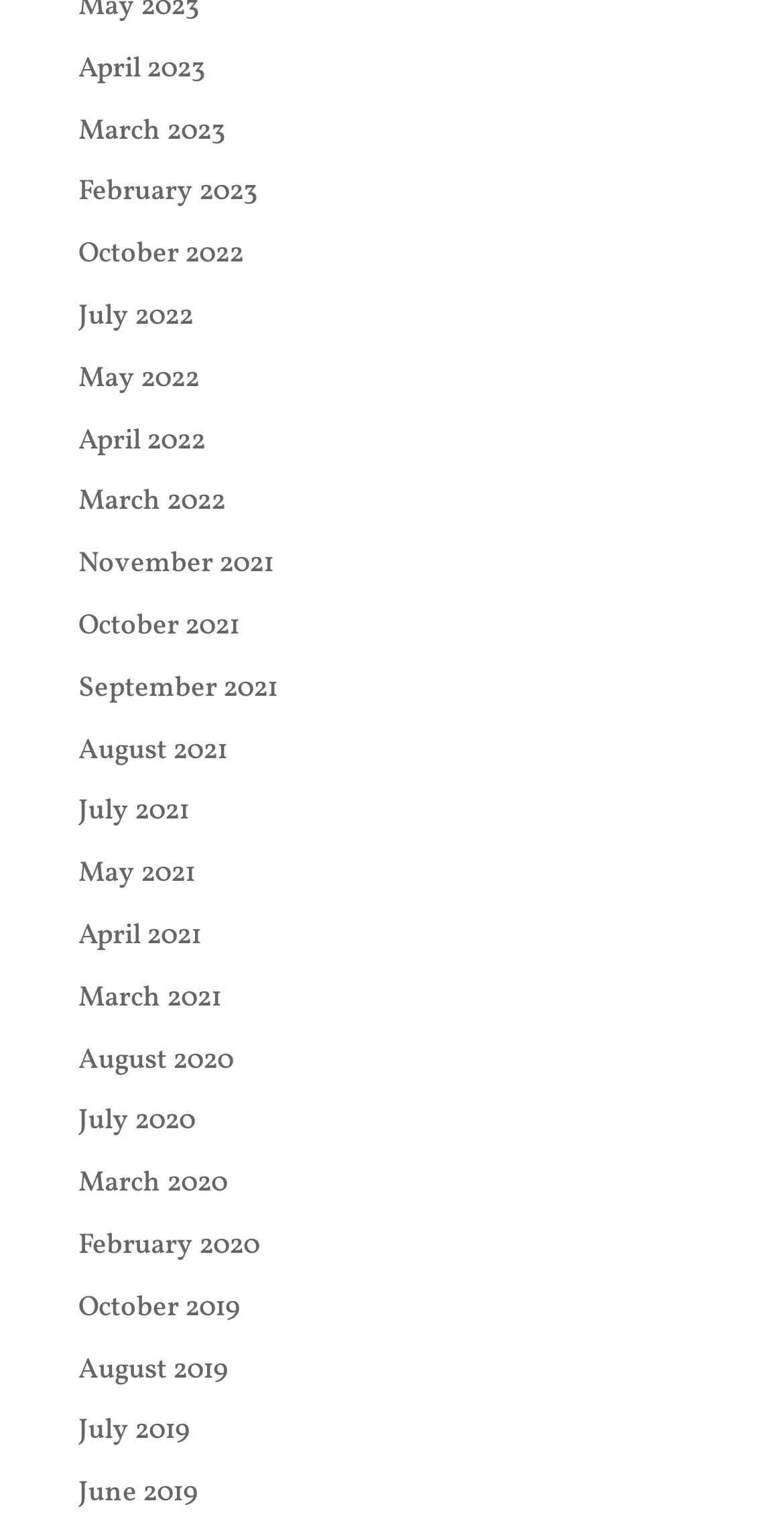How many links are there in total?
Based on the screenshot, provide your answer in one word or phrase.

27